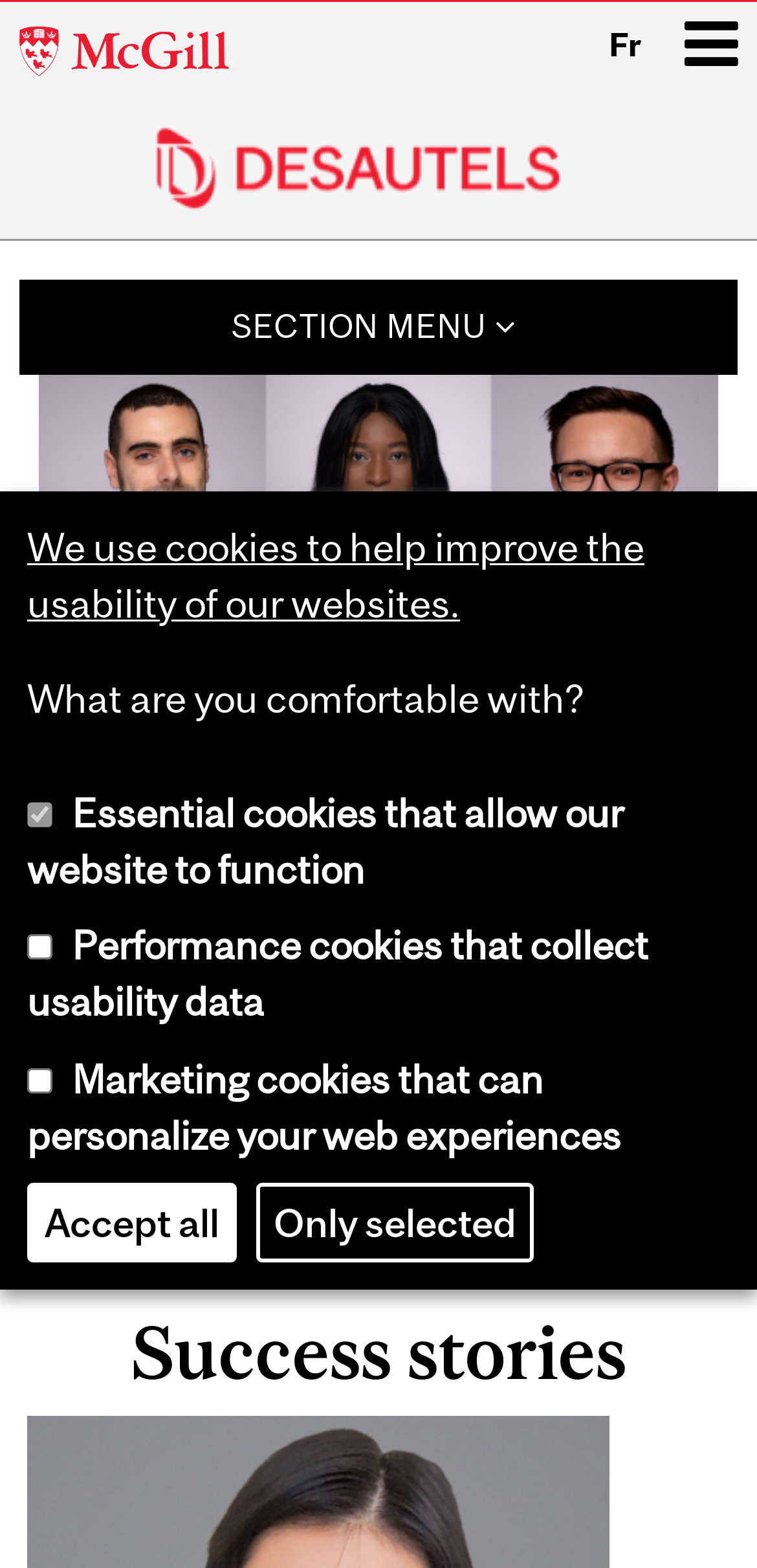Find the bounding box coordinates of the clickable element required to execute the following instruction: "Go to McGill University website". Provide the coordinates as four float numbers between 0 and 1, i.e., [left, top, right, bottom].

[0.025, 0.007, 0.499, 0.062]